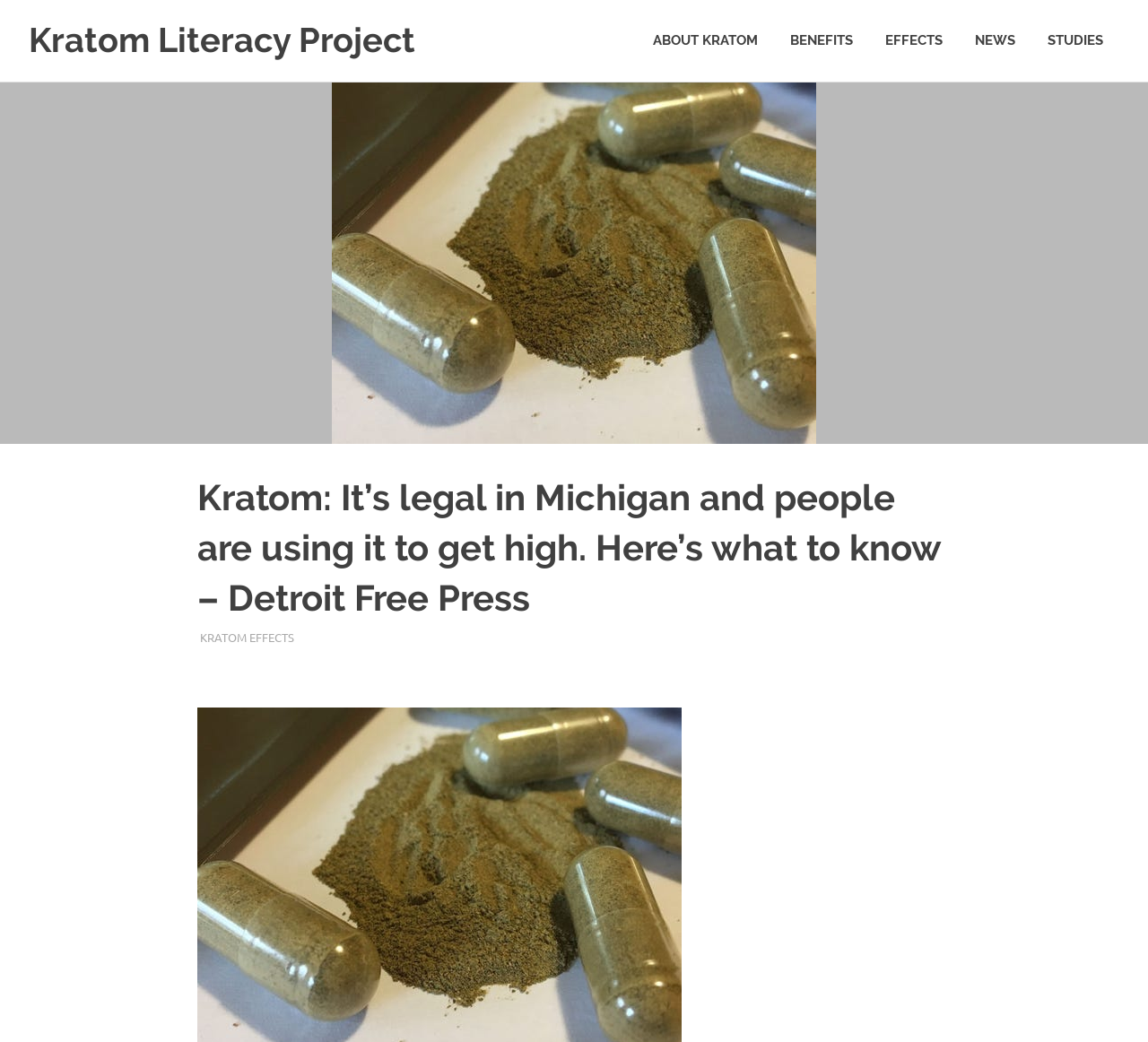What is the name of the project?
Give a detailed response to the question by analyzing the screenshot.

I found the answer by looking at the top of the webpage, where I saw a link with the text 'Kratom Literacy Project'. This suggests that the project is related to providing information about Kratom.